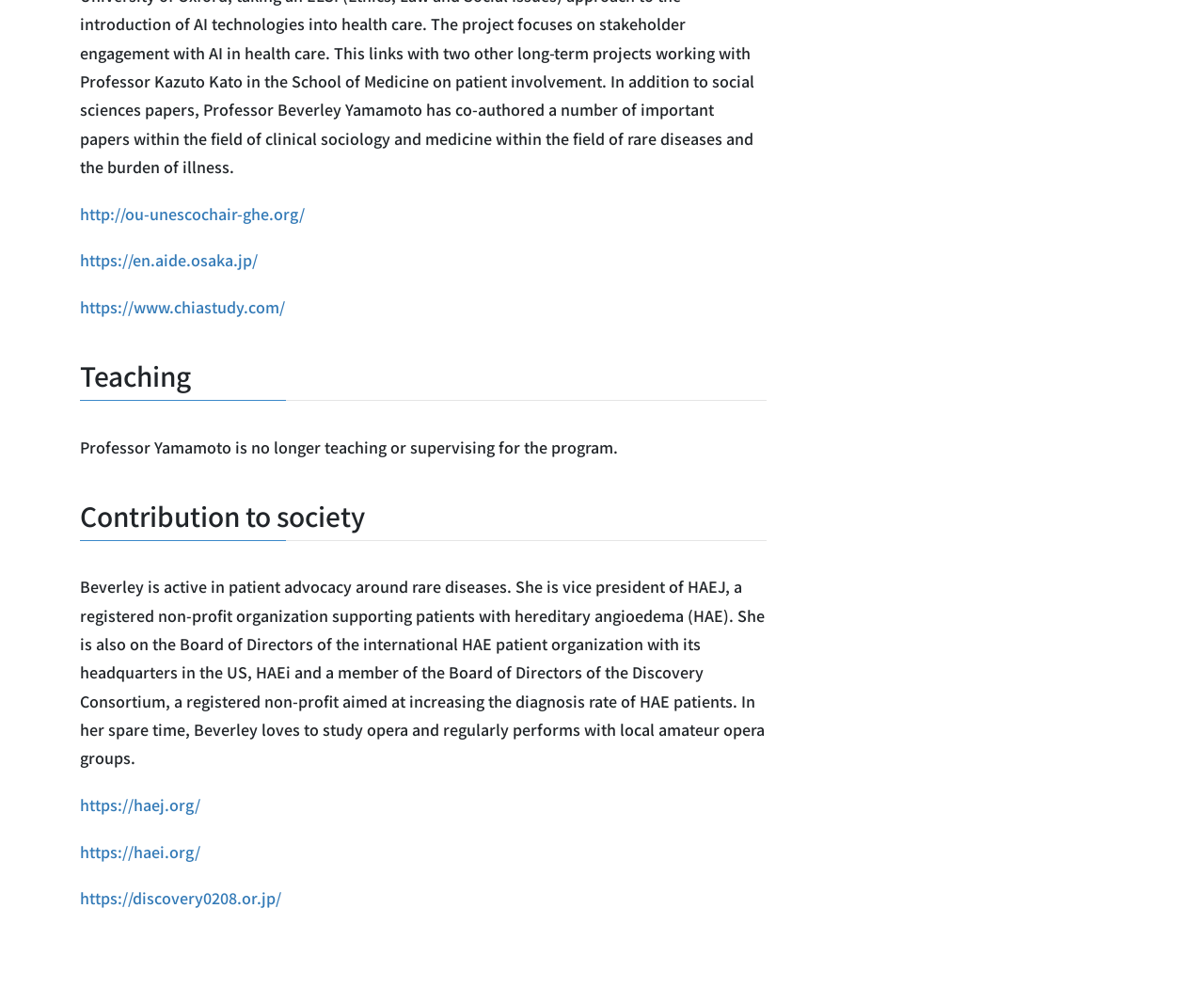What is Beverley's role in HAEJ?
Make sure to answer the question with a detailed and comprehensive explanation.

Beverley is active in patient advocacy around rare diseases and holds the position of vice president of HAEJ, a registered non-profit organization supporting patients with hereditary angioedema (HAE), as mentioned in the StaticText element describing her contributions to society.